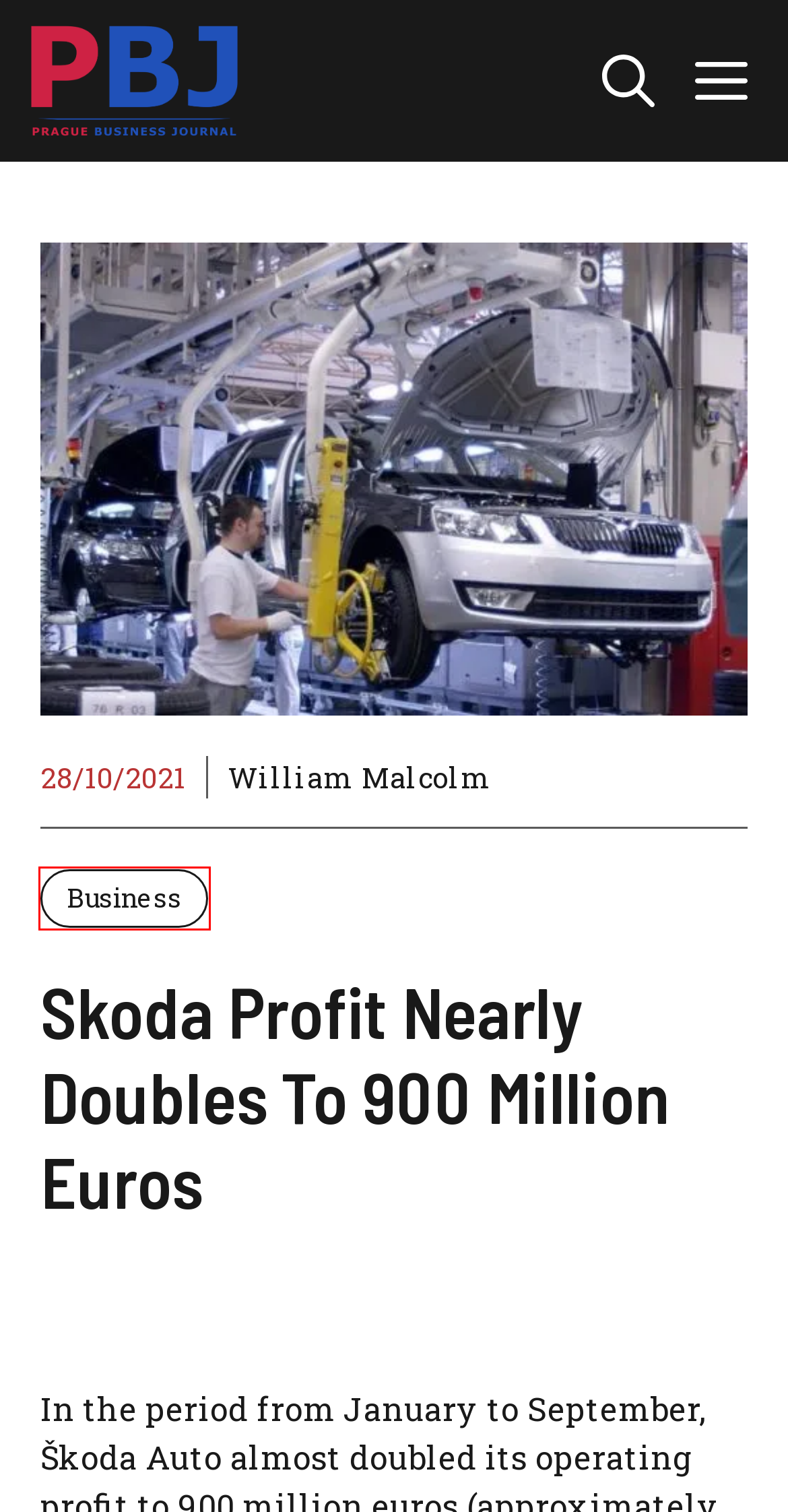A screenshot of a webpage is provided, featuring a red bounding box around a specific UI element. Identify the webpage description that most accurately reflects the new webpage after interacting with the selected element. Here are the candidates:
A. Slovakia’s airspace to be protected by Czech Republic from September - Prague Business Journal
B. Business Archives - Prague Business Journal
C. What is Company Culture and How to Build a Thriving Workplace Environment - Prague Business Journal
D. Uncategorized Archives - Prague Business Journal
E. Should You Hire for Culture Fit? Evaluating the Impact on Team Dynamics - Prague Business Journal
F. Opinion Archives - Prague Business Journal
G. Home - Prague Business Journal
H. Politics Archives - Prague Business Journal

B